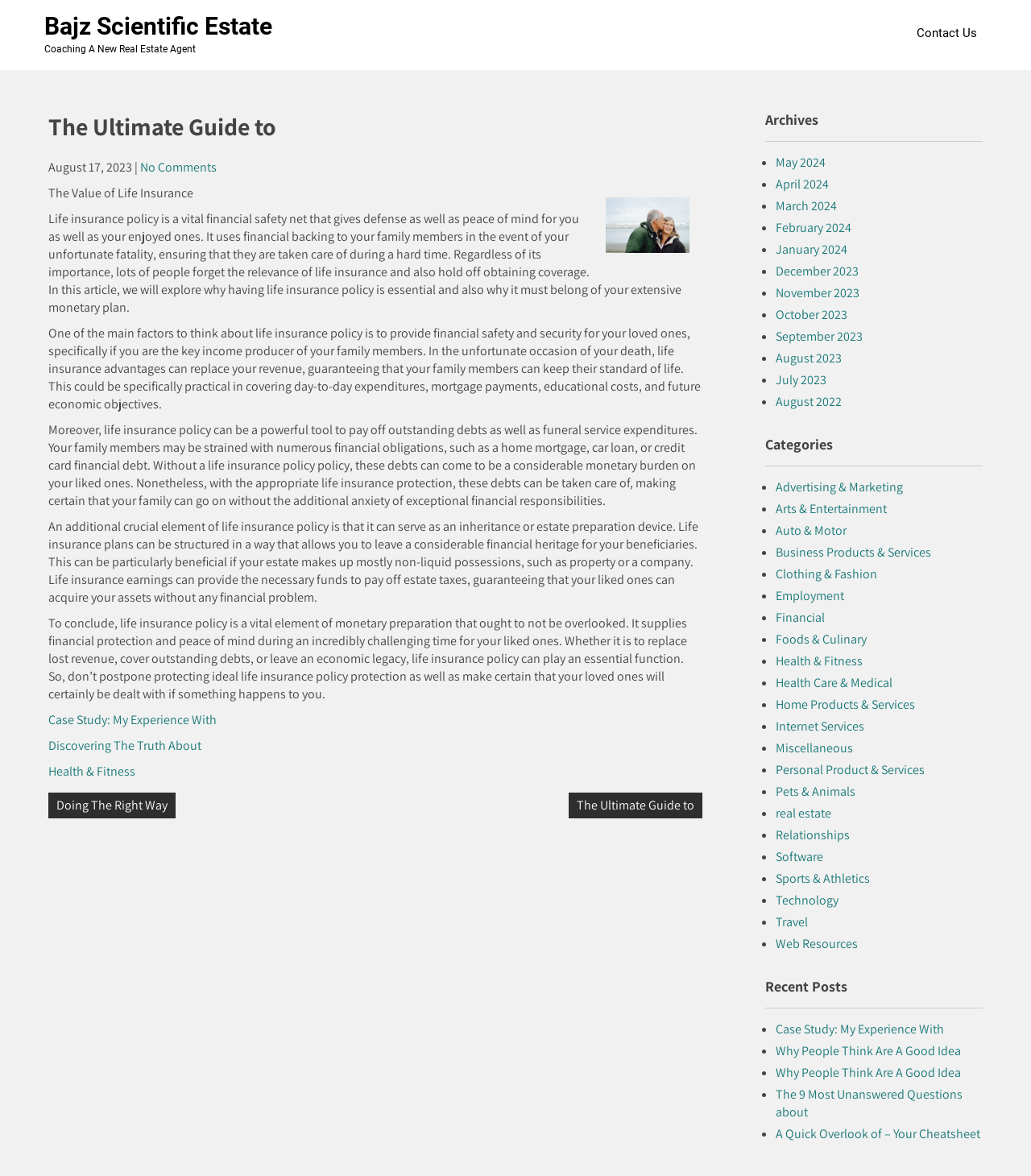What is the category of the article?
Based on the screenshot, provide your answer in one word or phrase.

Health & Fitness